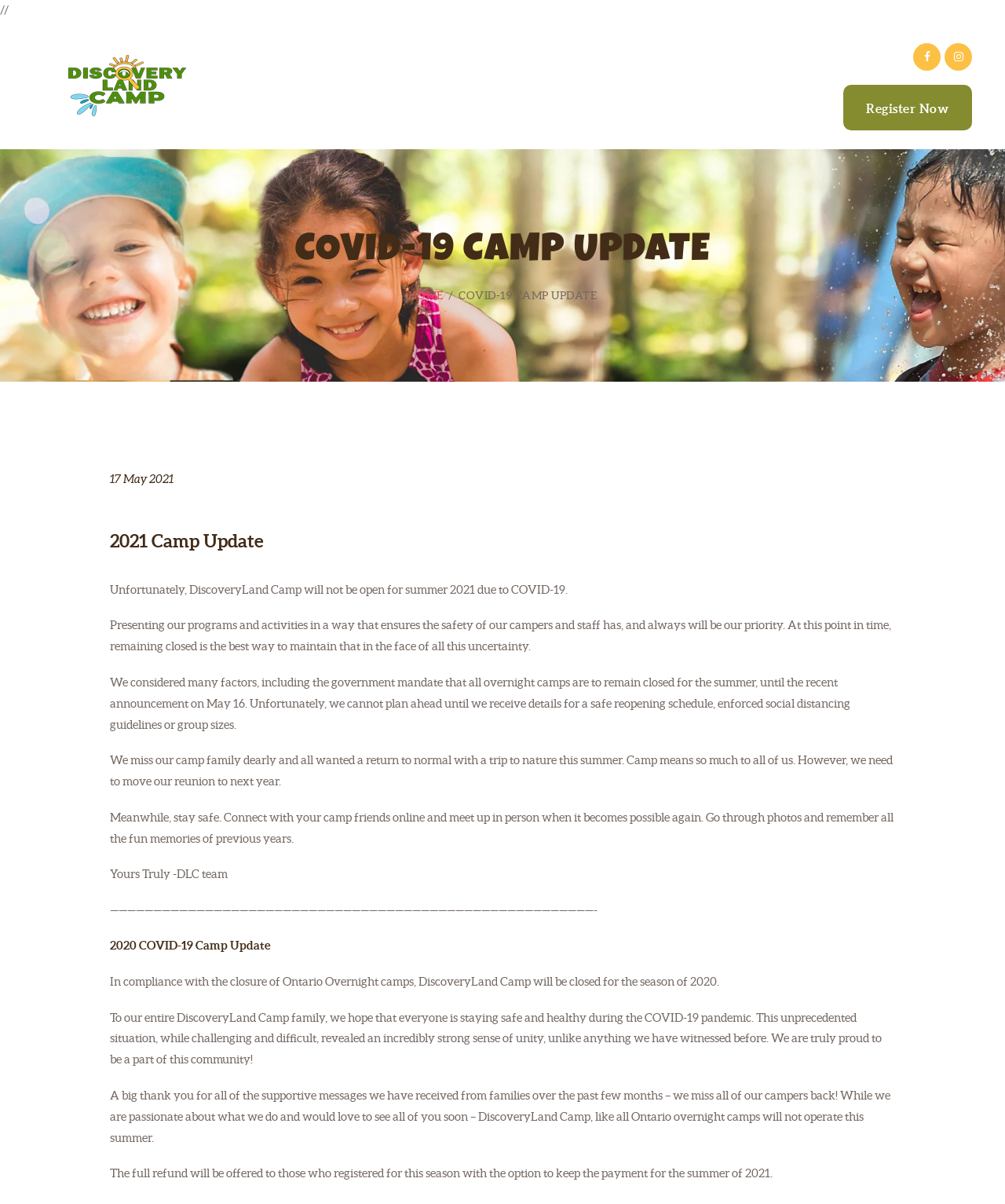Determine the bounding box coordinates for the HTML element described here: "Jimmy White Music".

None